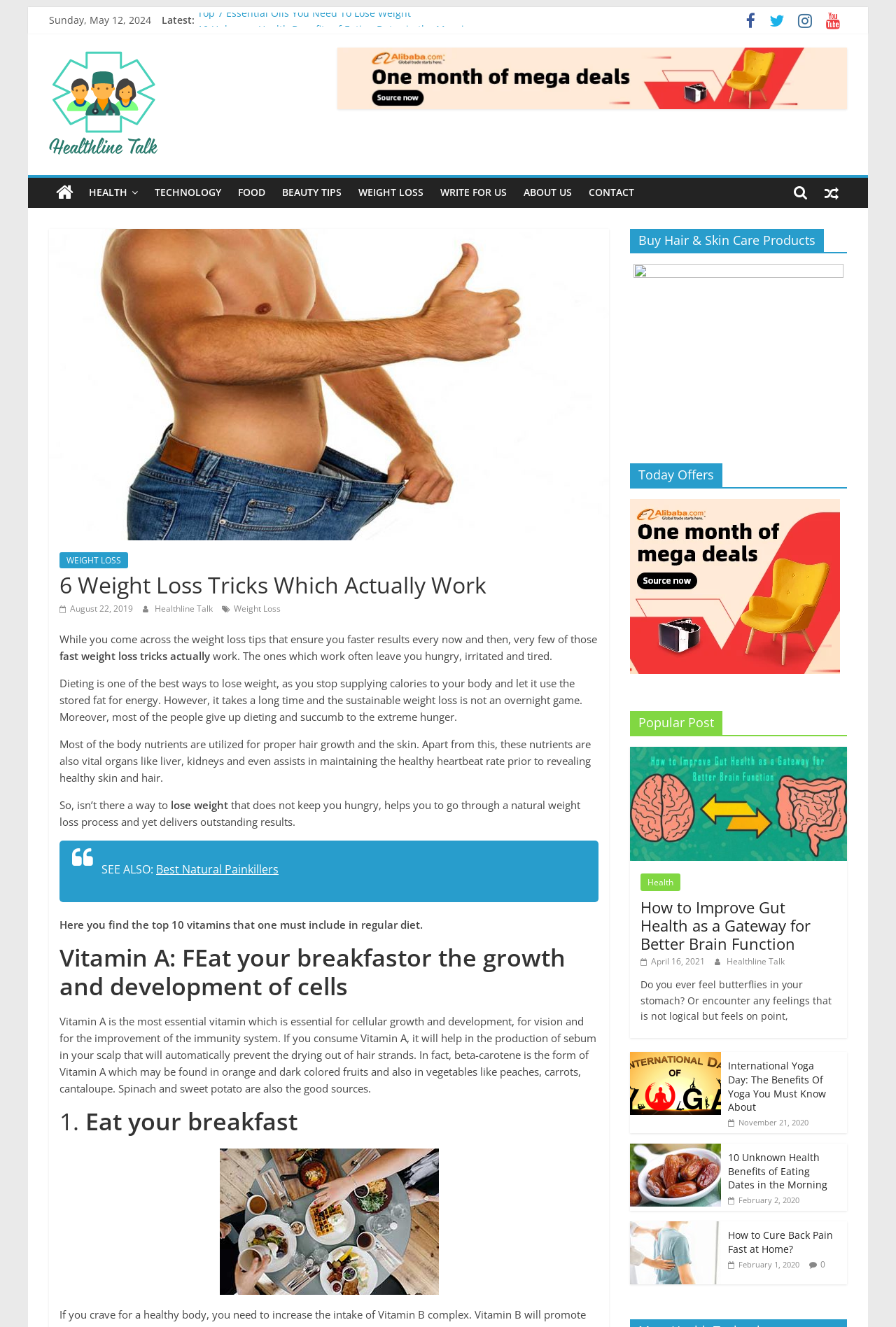Please identify the bounding box coordinates of the element's region that should be clicked to execute the following instruction: "Learn about 'International Yoga Day: The Benefits Of Yoga You Must Know About'". The bounding box coordinates must be four float numbers between 0 and 1, i.e., [left, top, right, bottom].

[0.715, 0.793, 0.934, 0.84]